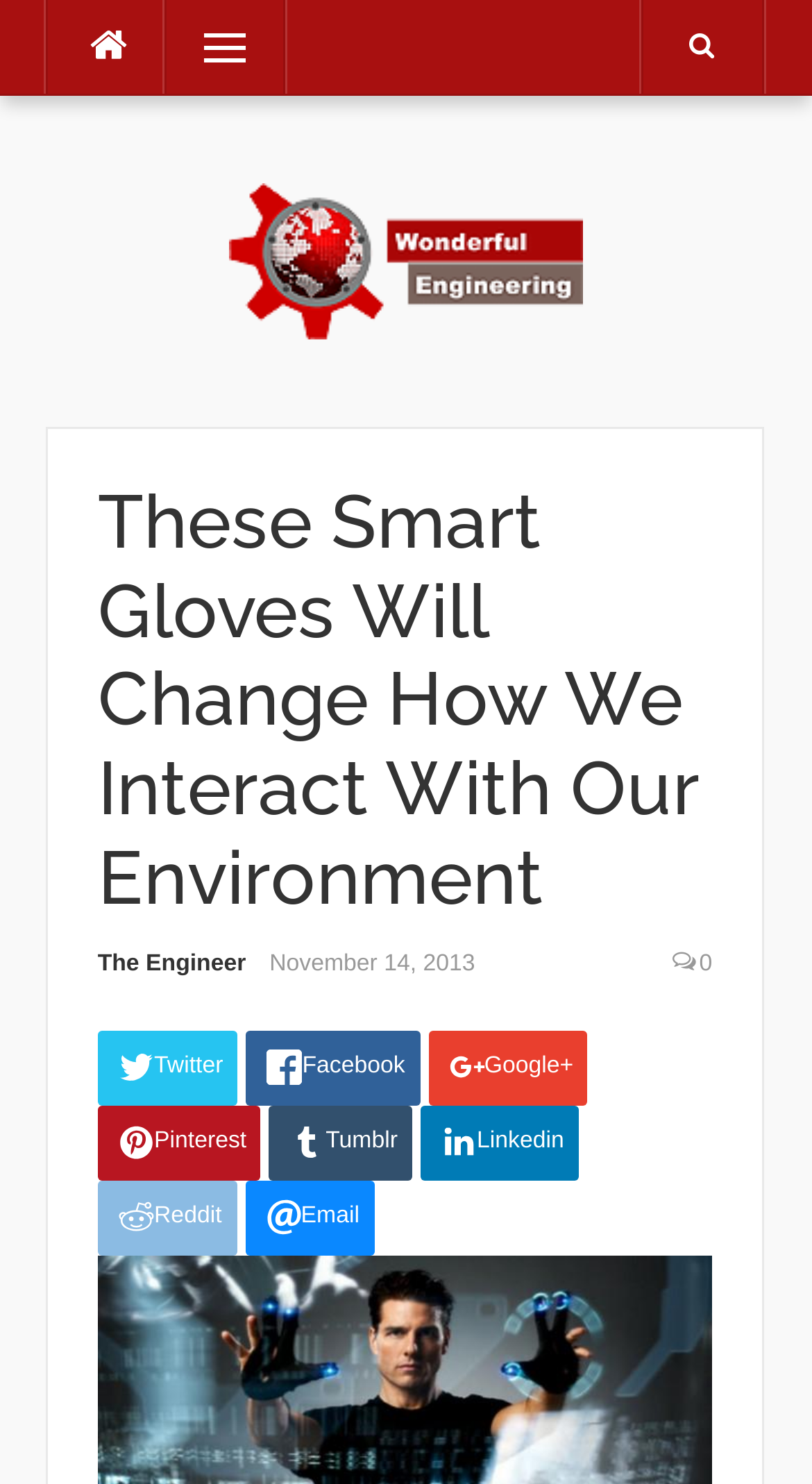What is the name of the website?
Based on the image content, provide your answer in one word or a short phrase.

Wonderful Engineering